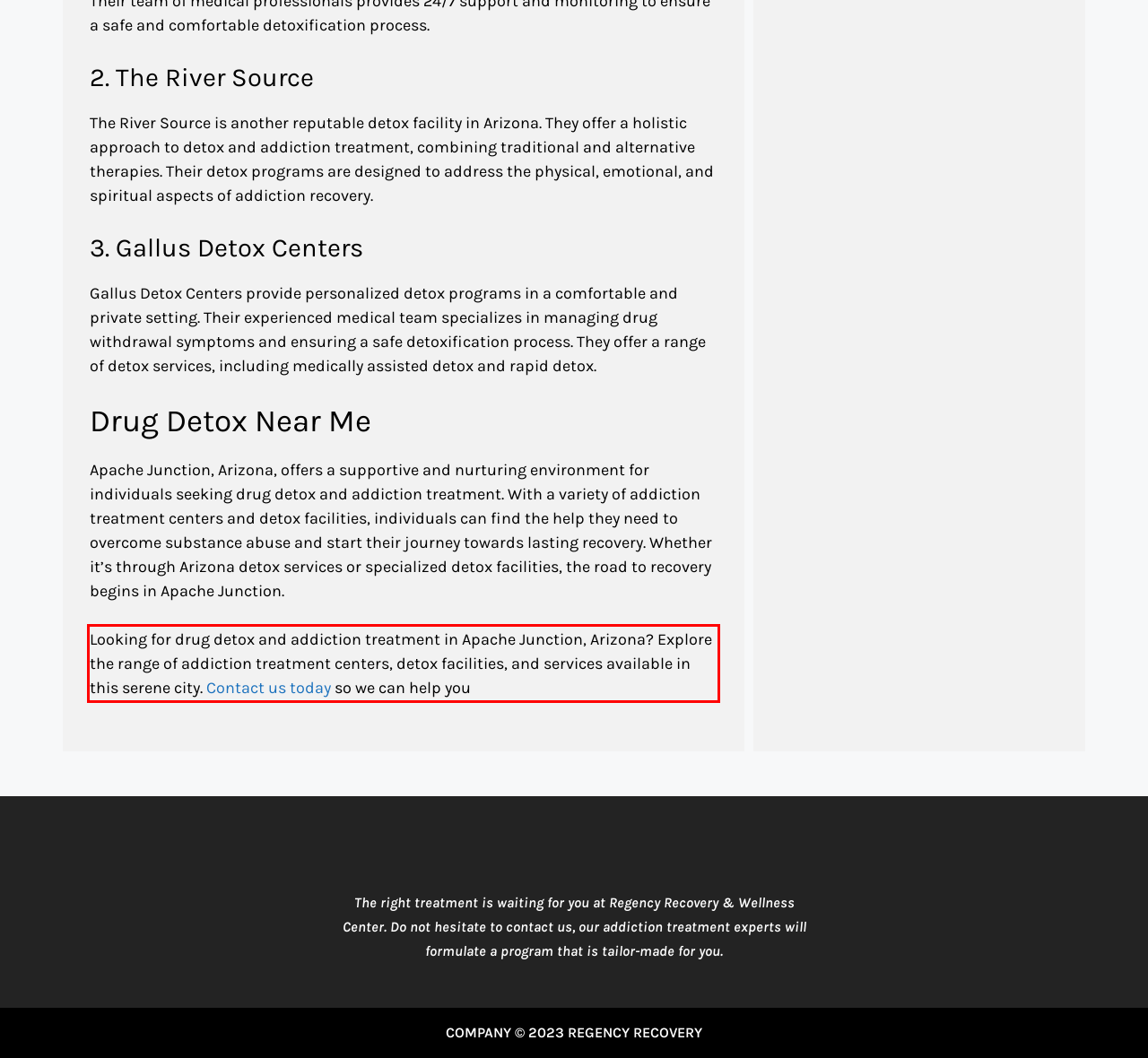Analyze the screenshot of the webpage that features a red bounding box and recognize the text content enclosed within this red bounding box.

Looking for drug detox and addiction treatment in Apache Junction, Arizona? Explore the range of addiction treatment centers, detox facilities, and services available in this serene city. Contact us today so we can help you